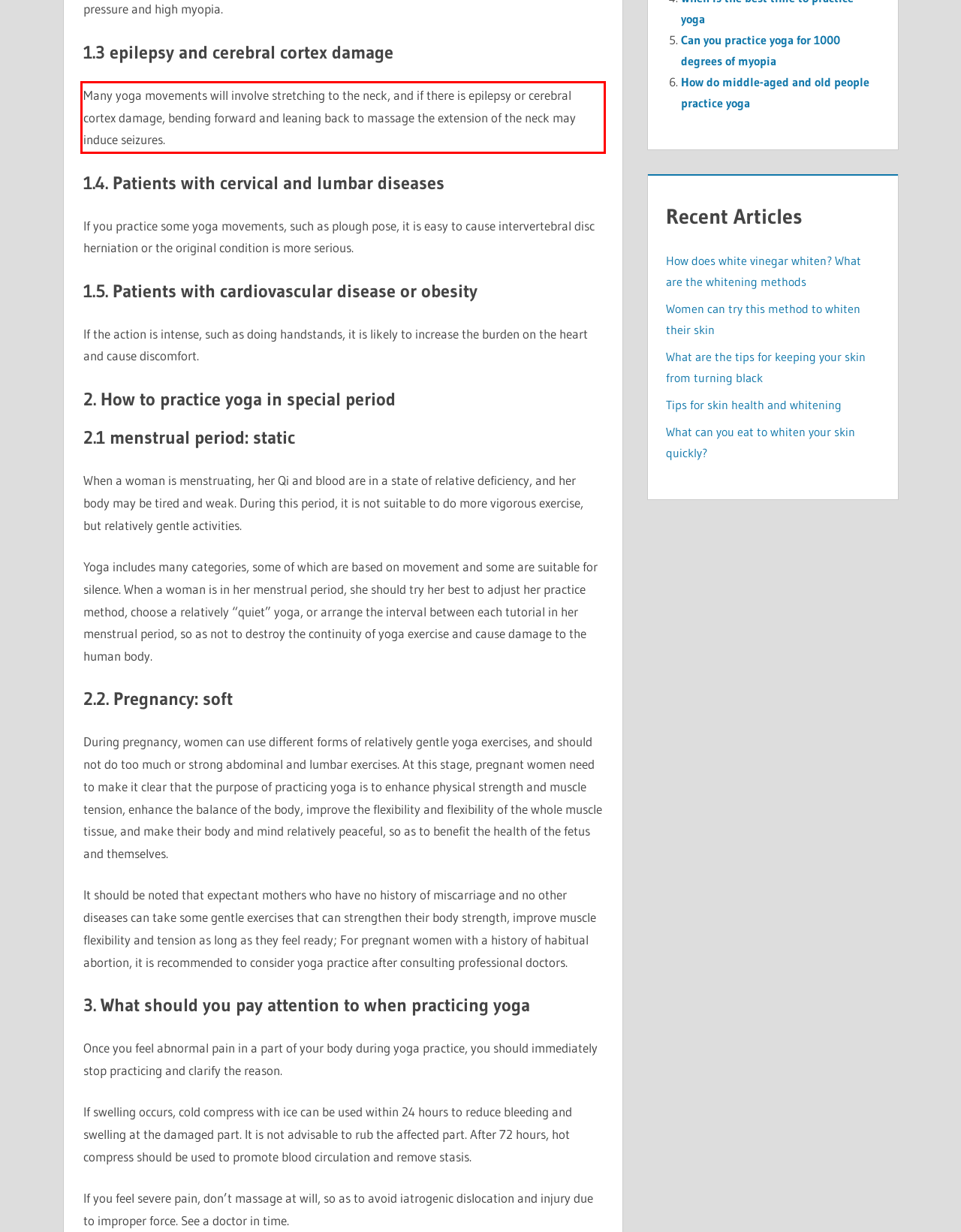Please look at the screenshot provided and find the red bounding box. Extract the text content contained within this bounding box.

Many yoga movements will involve stretching to the neck, and if there is epilepsy or cerebral cortex damage, bending forward and leaning back to massage the extension of the neck may induce seizures.